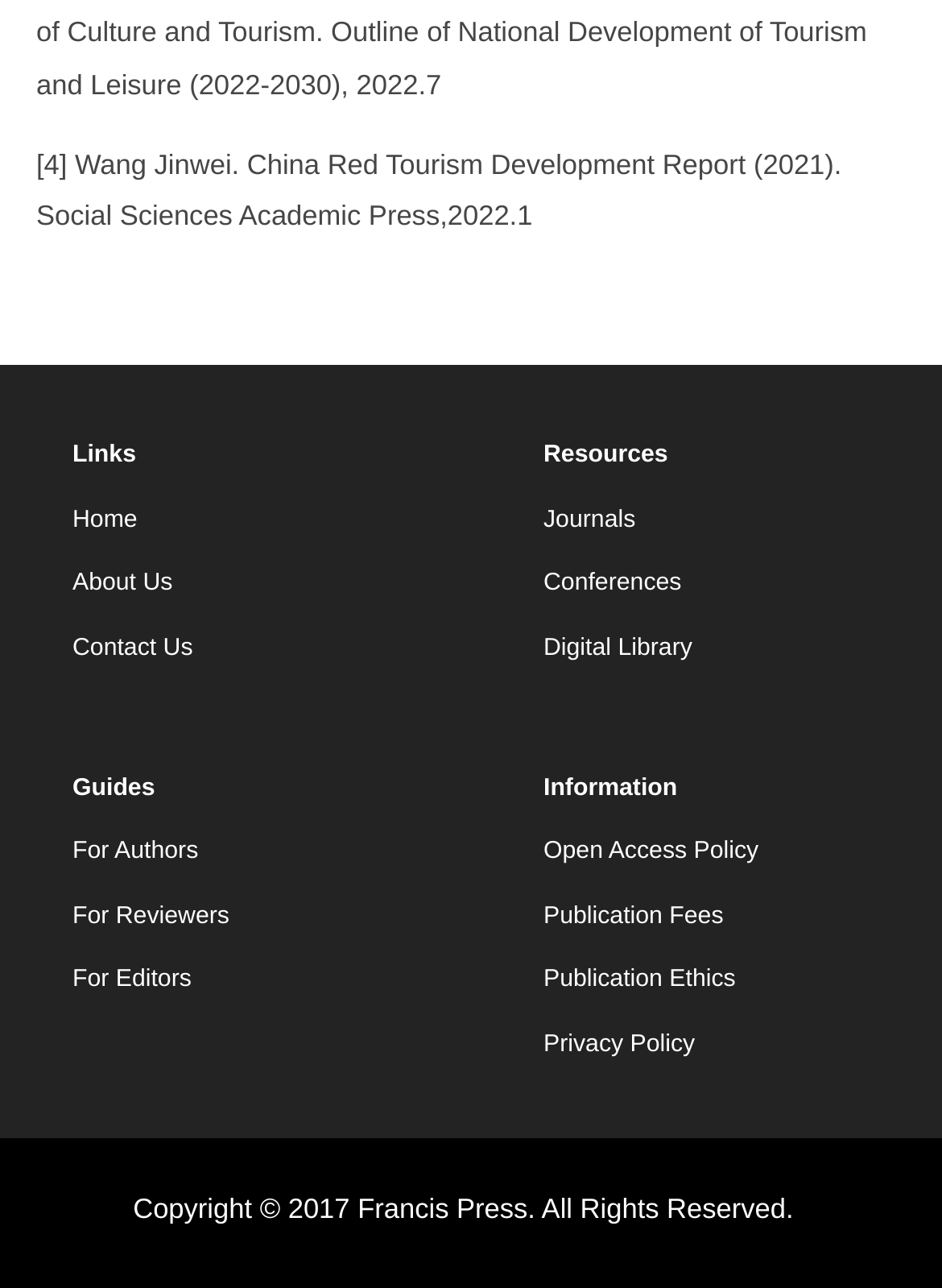Utilize the information from the image to answer the question in detail:
How many empty links are there on the webpage?

The answer can be found by counting the number of link elements with empty OCR text, which are the two links with OCR text ''.